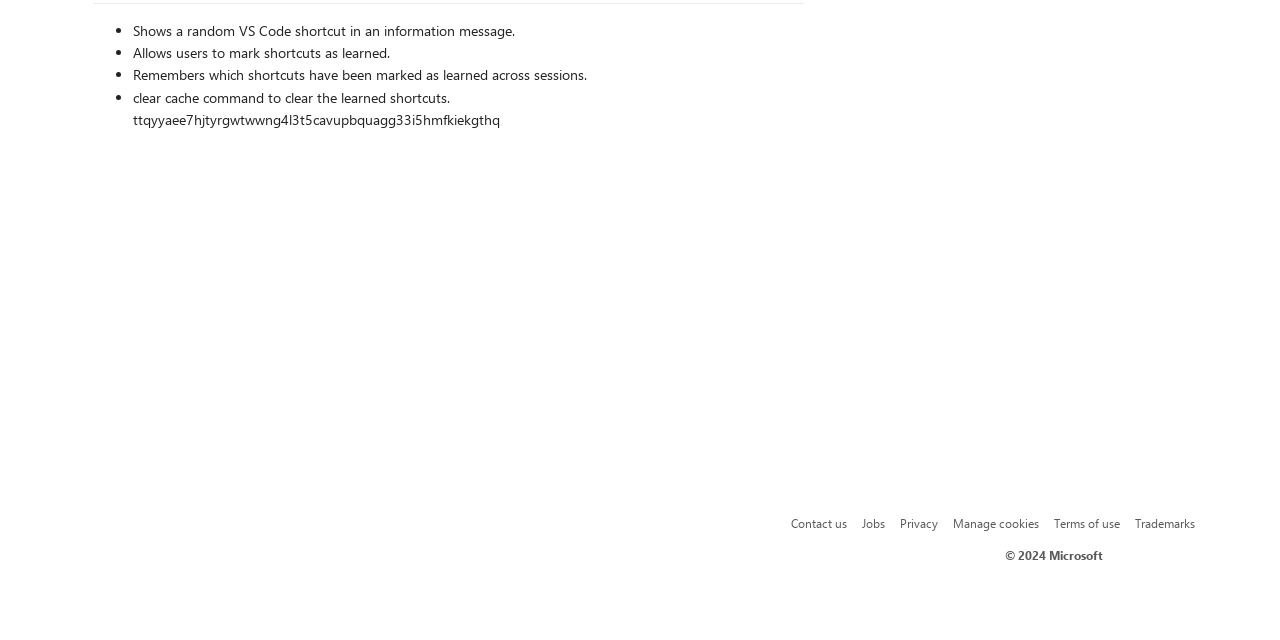Identify the bounding box of the UI element described as follows: "Privacy". Provide the coordinates as four float numbers in the range of 0 to 1 [left, top, right, bottom].

[0.703, 0.805, 0.733, 0.83]